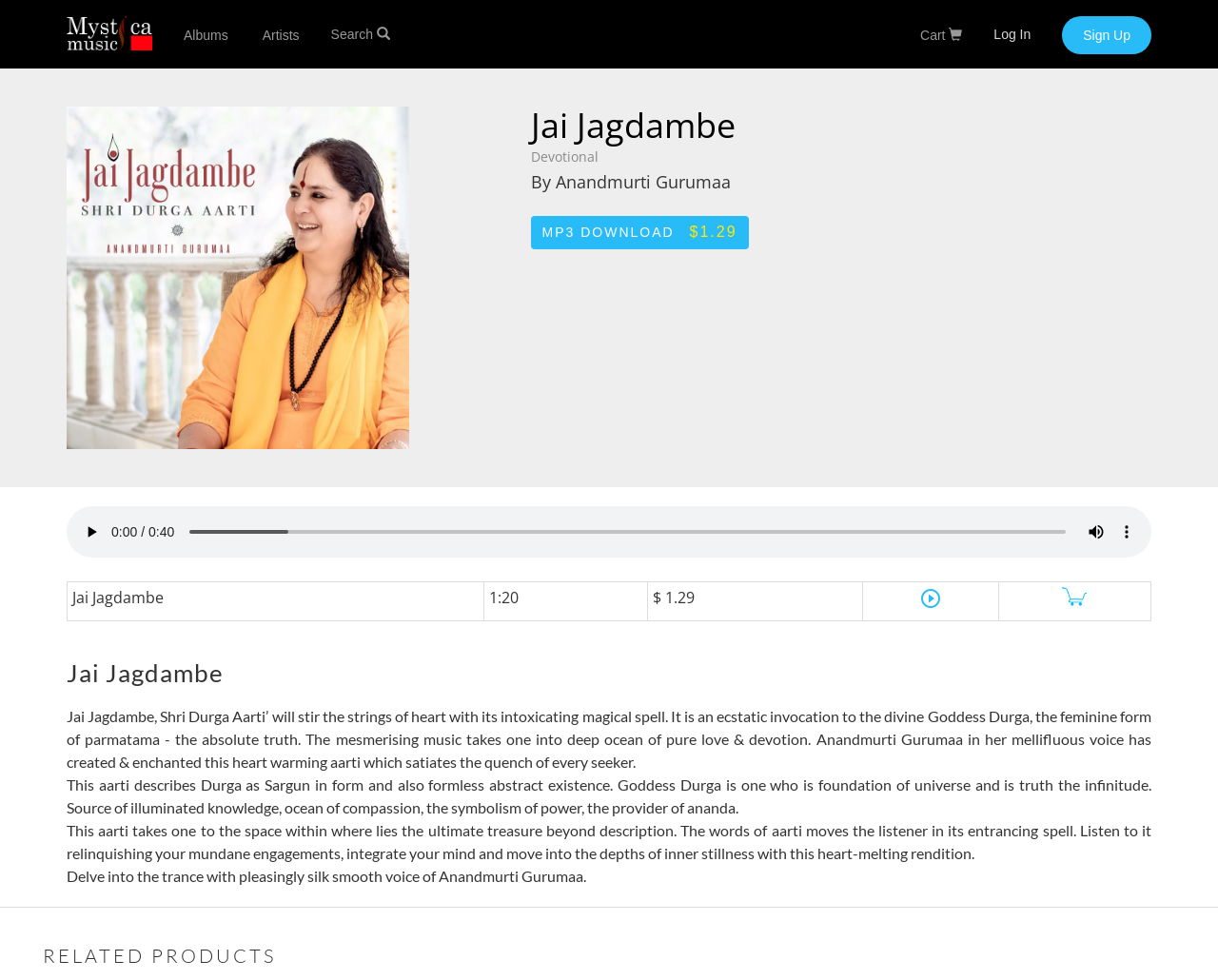Produce an extensive caption that describes everything on the webpage.

This webpage is about a devotional song called "Jai Jagdambe" by Anandmurti Gurumaa. At the top, there are several links to navigate to different sections of the website, including "Albums", "Artists", and "Log In". A search bar is also located at the top right corner.

Below the navigation links, there is a large image of the song's cover art, accompanied by the song title "Jai Jagdambe" in a heading. The song's genre, "Devotional", and the artist's name, "Anandmurti Gurumaa", are also displayed.

To the right of the song title, there is a link to download the song in MP3 format for $1.29. Below this link, an audio player is embedded, allowing users to play the song. The audio player has controls to play, pause, and mute the audio, as well as a slider to scrub through the song.

A table is displayed below the audio player, listing the song's details, including its title, duration, price, and a "play" button. There is also an "Add to cart" button with a shopping cart icon.

The main content of the webpage is a series of paragraphs describing the song "Jai Jagdambe". The text explains that the song is an invocation to the divine Goddess Durga and that it has a mesmerizing effect on the listener. The song is described as a heartwarming aarti that satiates the seeker's quench.

Further down the page, there is a heading "RELATED PRODUCTS" that suggests other related items.